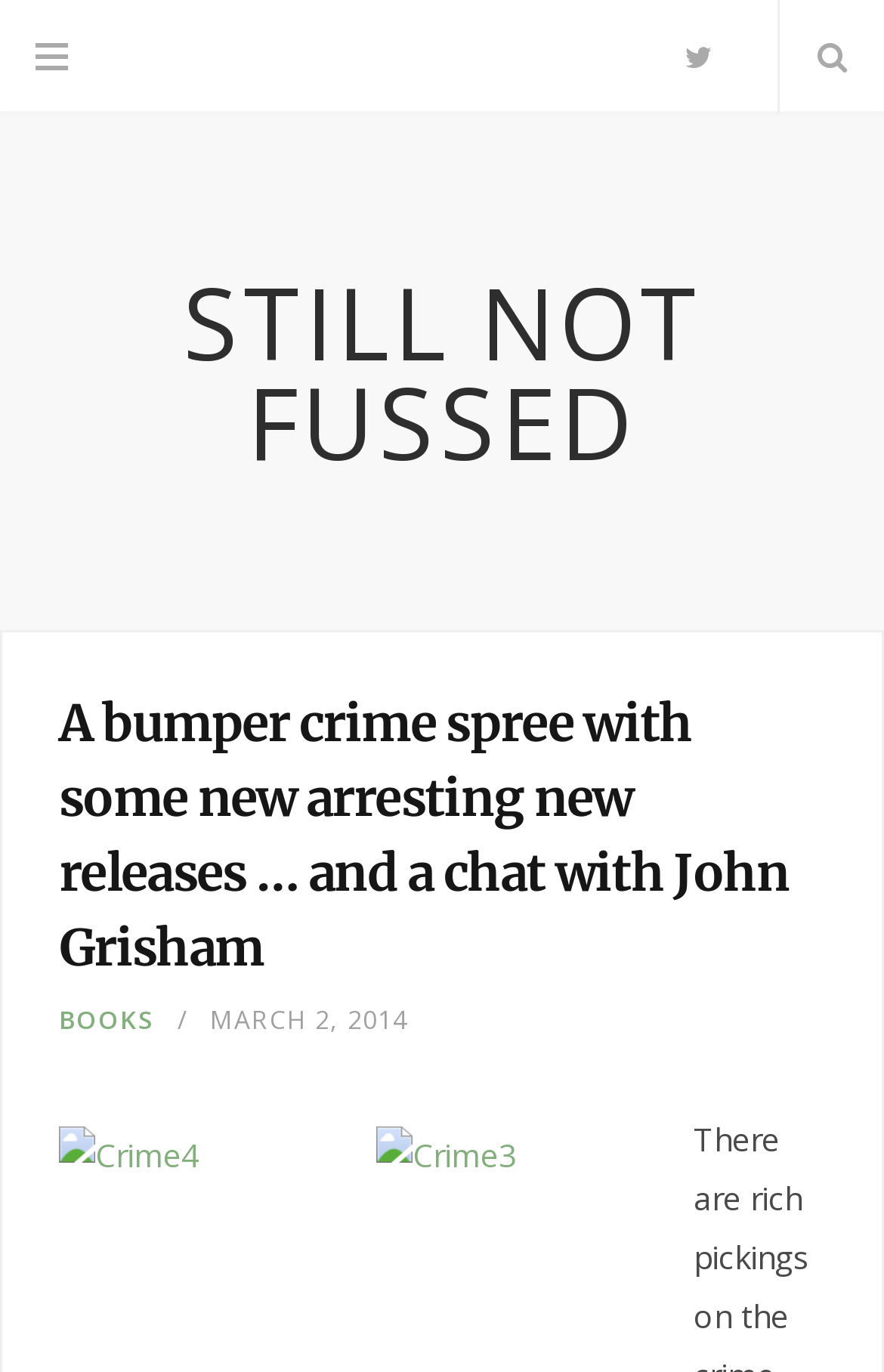Please provide the bounding box coordinate of the region that matches the element description: title="Search". Coordinates should be in the format (top-left x, top-left y, bottom-right x, bottom-right y) and all values should be between 0 and 1.

[0.882, 0.0, 1.0, 0.083]